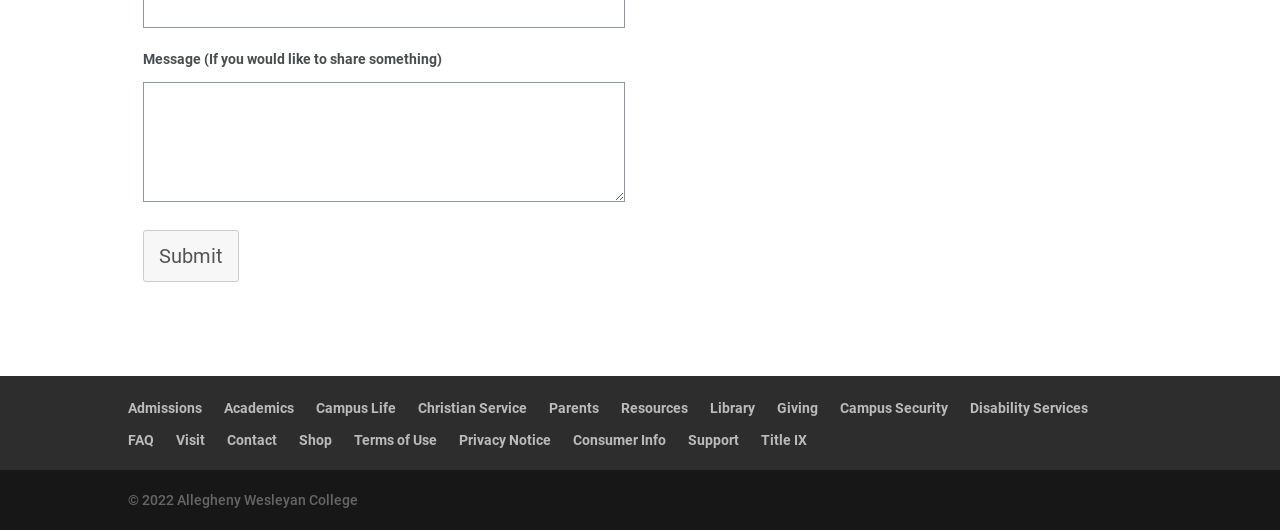Please determine the bounding box coordinates of the section I need to click to accomplish this instruction: "Contact the college".

[0.177, 0.815, 0.216, 0.845]